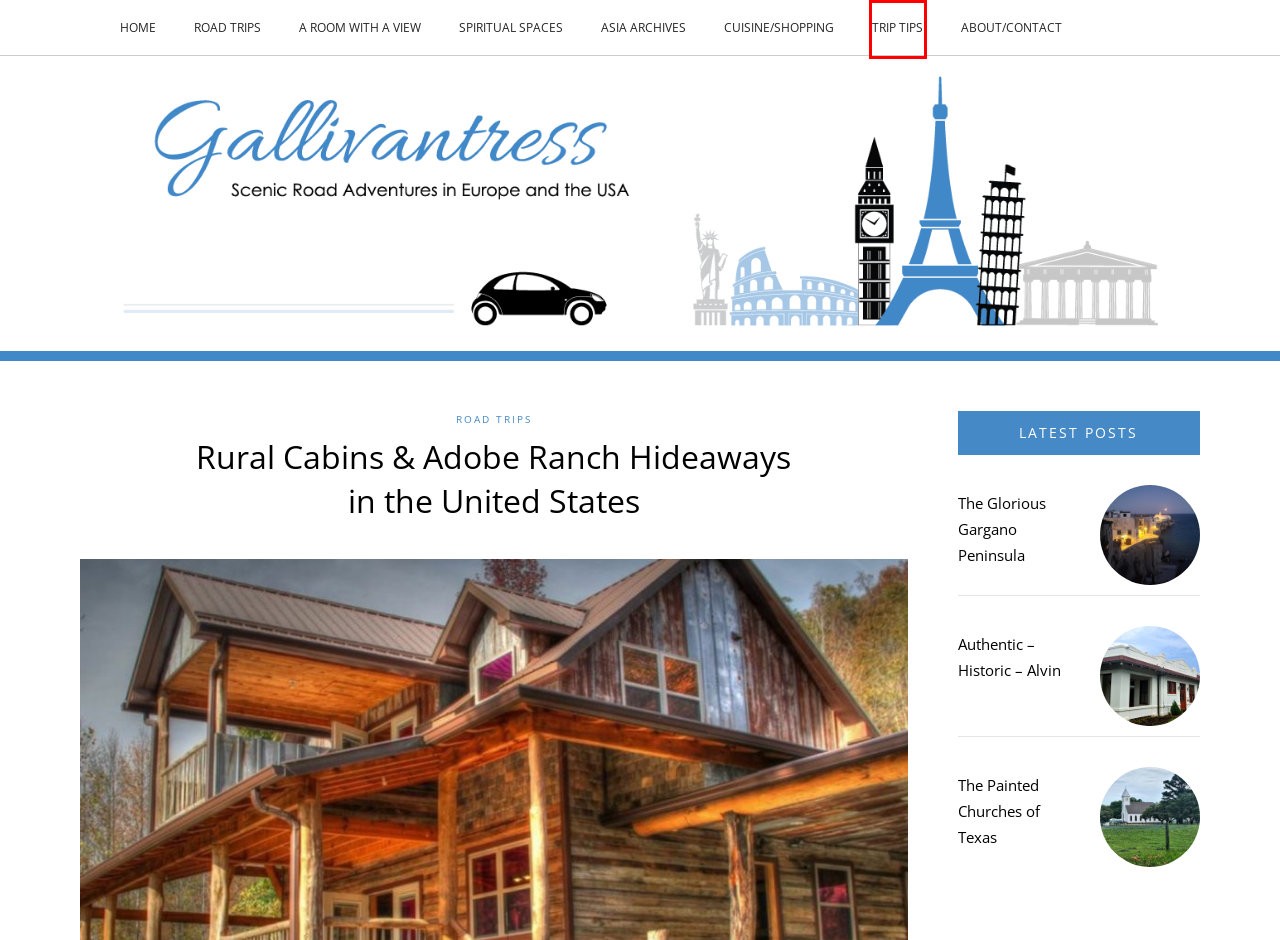Examine the screenshot of a webpage with a red bounding box around a specific UI element. Identify which webpage description best matches the new webpage that appears after clicking the element in the red bounding box. Here are the candidates:
A. Road Trips – Gallivantress
B. Trip Tips – Gallivantress
C. The Painted Churches of Texas – Gallivantress
D. Authentic – Historic – Alvin – Gallivantress
E. The Glorious Gargano Peninsula – Gallivantress
F. Asia Archives – Gallivantress
G. Cuisine/Shopping – Gallivantress
H. Spiritual Spaces – Gallivantress

B